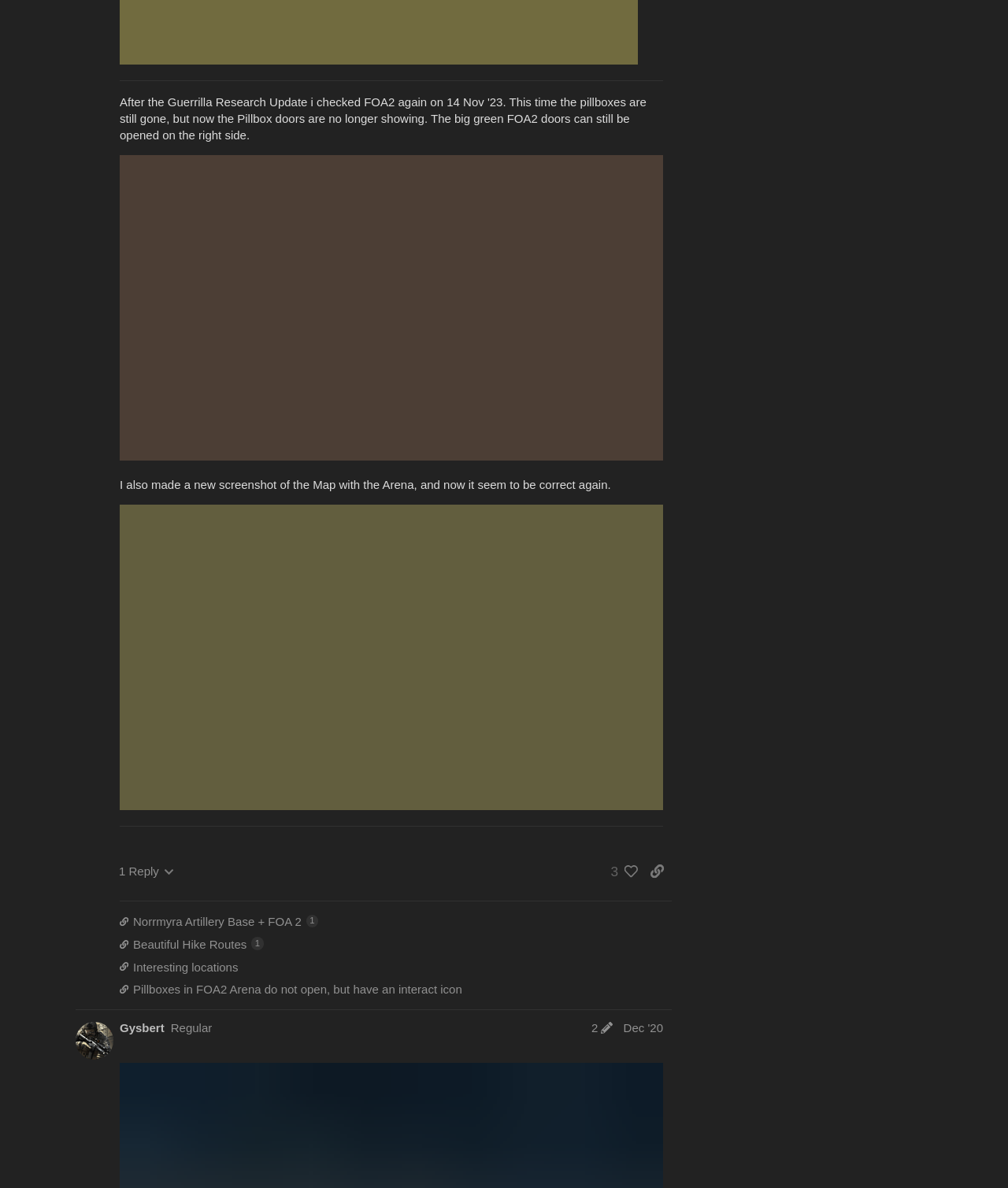What is the call sign of the pilot mentioned in the third post?
Provide a detailed and well-explained answer to the question.

In the third post, there is a mention of a pilot transmission where the pilot uses the call sign 'Wilhelm 42', which is a unique identifier for the aircraft.